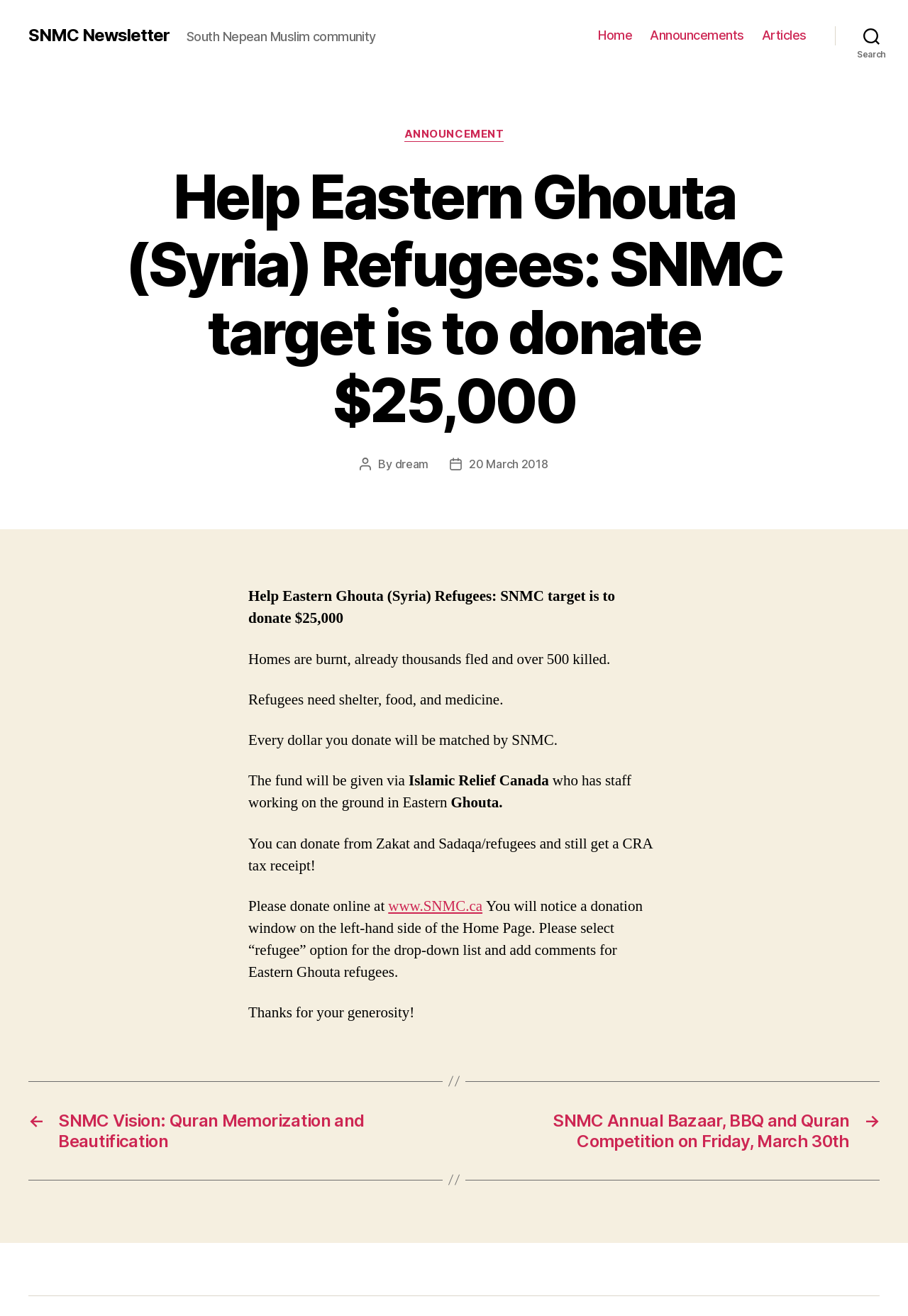Can you identify and provide the main heading of the webpage?

Help Eastern Ghouta (Syria) Refugees: SNMC target is to donate $25,000